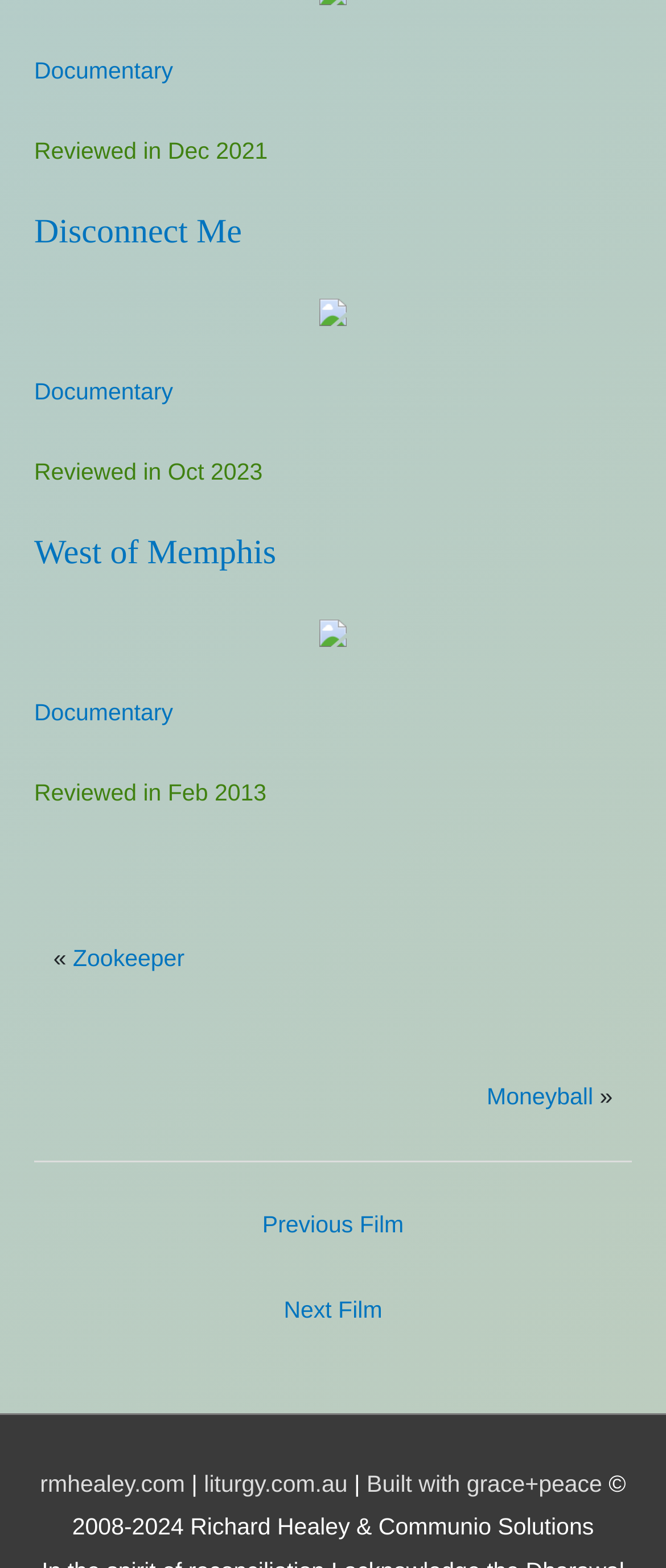Give a succinct answer to this question in a single word or phrase: 
What is the purpose of the buttons with « and » symbols?

Navigation